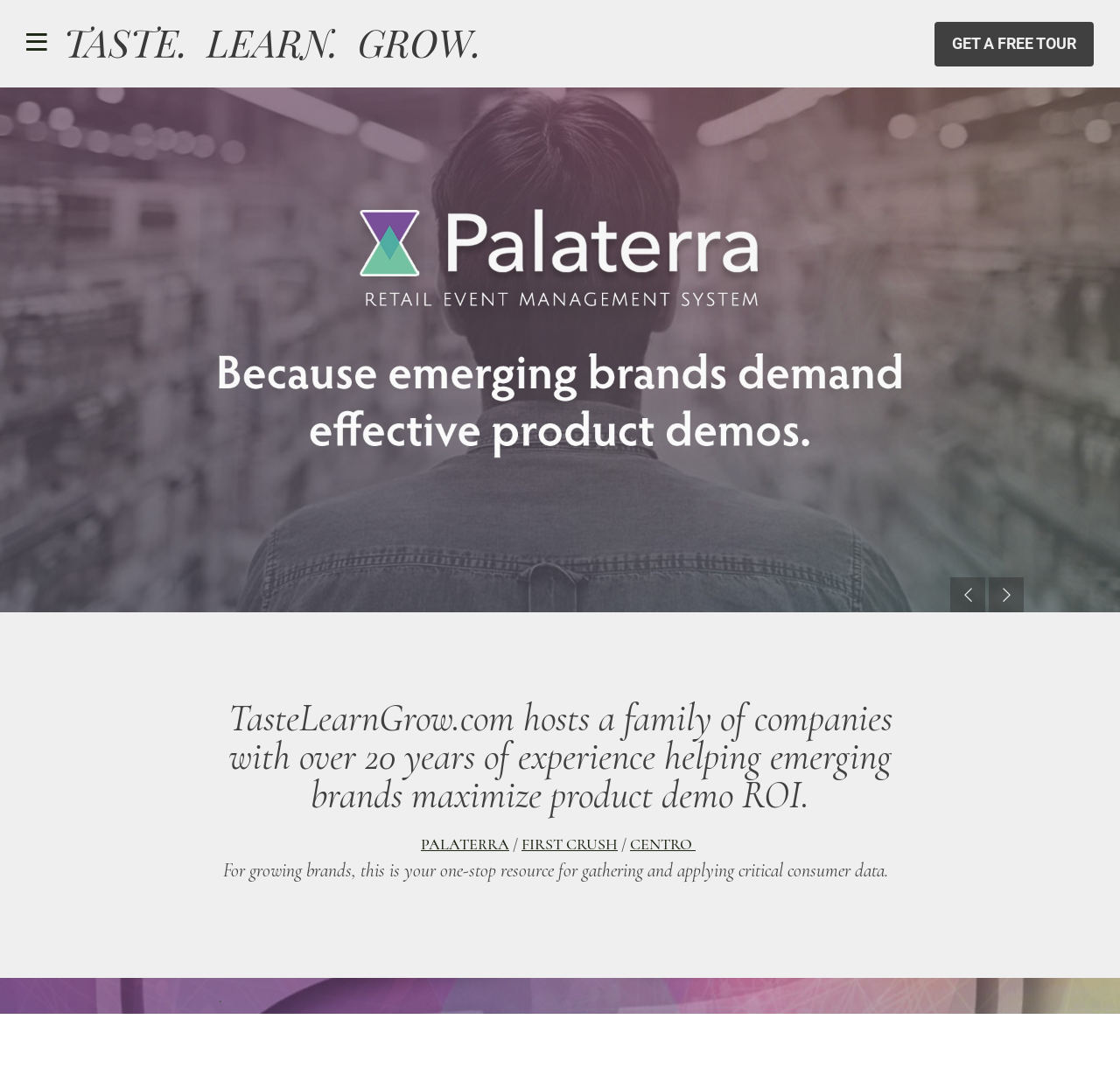Generate a thorough explanation of the webpage's elements.

The webpage is the homepage of Taste Learn Grow, featuring the company's logo at the top left corner. Below the logo, there is a prominent call-to-action button "GET A FREE TOUR" at the top right corner. 

The main content of the page is divided into sections. The first section starts with a heading that describes the company's experience in helping emerging brands maximize product demo ROI. 

Below this heading, there are three links, PALATERRA, FIRST CRUSH, and CENTRO, which are aligned horizontally and centered on the page. These links are part of a larger section that appears to be a list of companies or brands.

The next section starts with another heading that explains the benefits of using Taste Learn Grow as a one-stop resource for gathering and applying critical consumer data. 

Finally, there is a blockquote at the bottom of the page, which is centered and takes up most of the page's width.